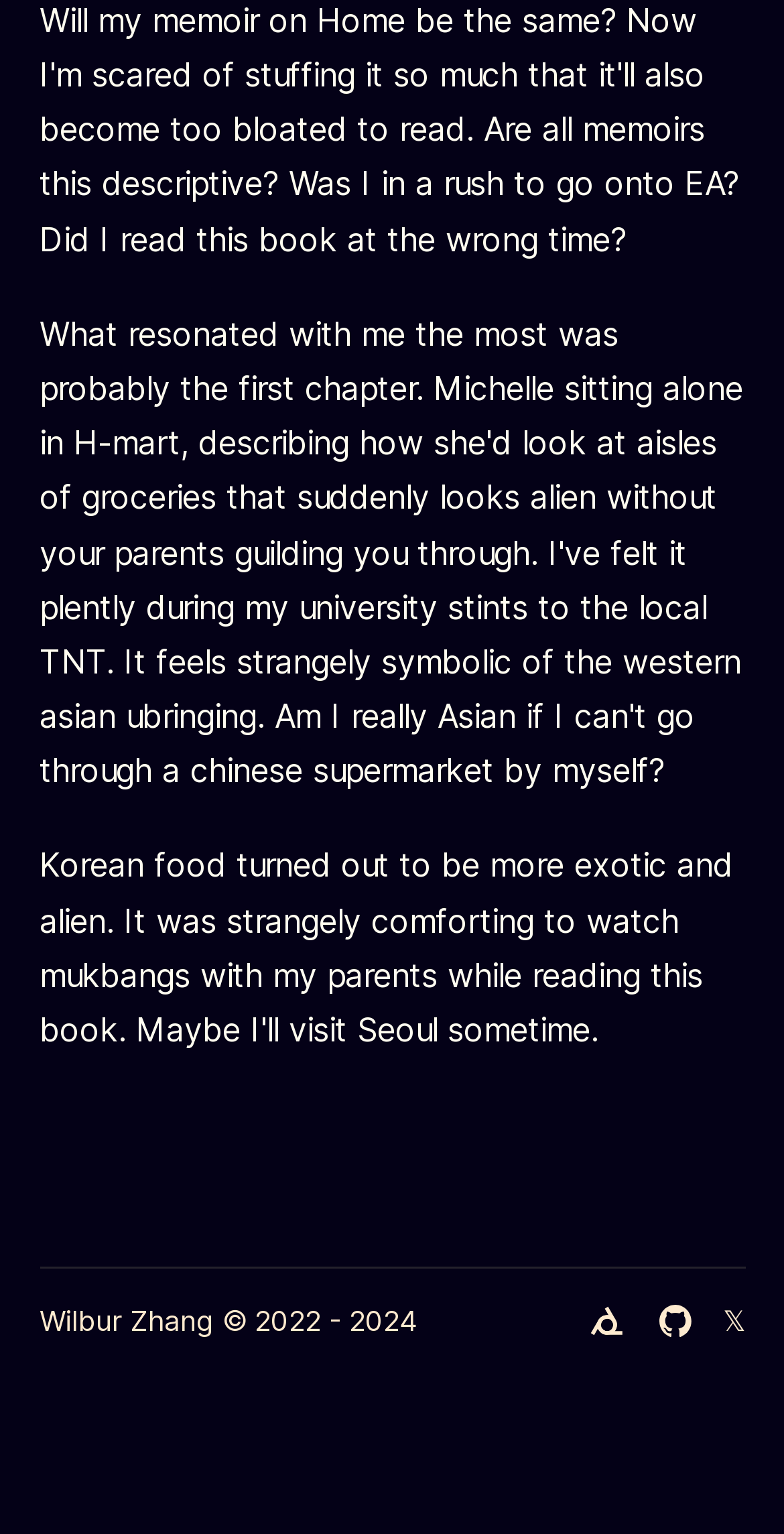What is the position of the 'XXIIVV webring' link relative to the '𝕏' link?
Relying on the image, give a concise answer in one word or a brief phrase.

left